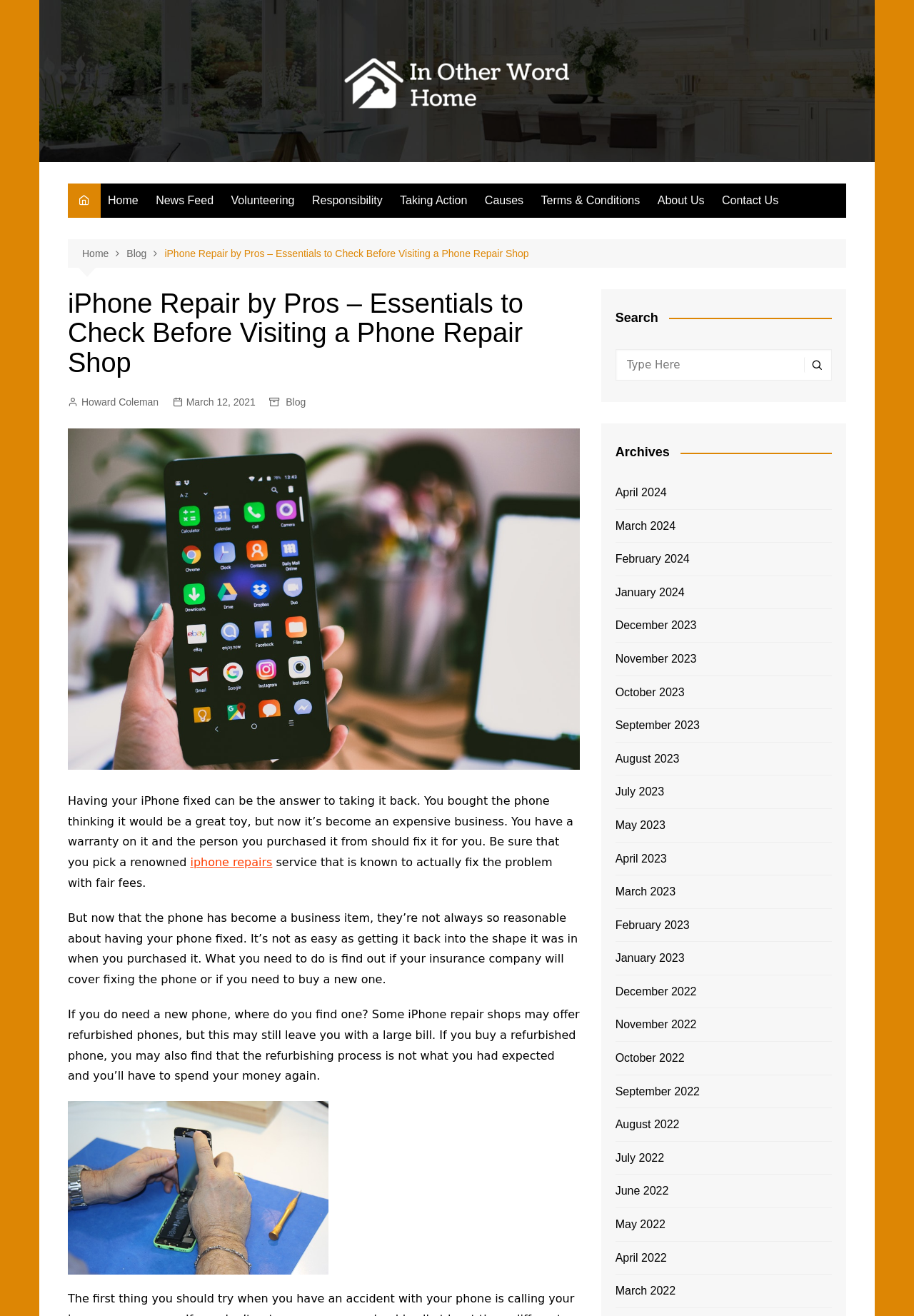Write a detailed summary of the webpage.

This webpage is about iPhone repair services, specifically discussing the essentials to check before visiting a phone repair shop. At the top, there is a navigation bar with links to various sections of the website, including Home, News Feed, Volunteering, Responsibility, Taking Action, Causes, Terms & Conditions, and About Us. Below the navigation bar, there is a breadcrumbs section showing the current page's hierarchy, with links to Home, Blog, and the current article.

The main content of the webpage is an article with a heading "iPhone Repair by Pros – Essentials to Check Before Visiting a Phone Repair Shop". The article discusses the importance of finding a reputable iPhone repair service, especially when the phone is used for business purposes. It highlights the need to check if the insurance company will cover the repair costs or if a new phone is needed.

On the right side of the article, there is a search bar with a search button. Below the search bar, there is an Archives section with links to various months and years, from April 2024 to March 2022.

There is also an image related to iPhone repair services, placed above the article's content. The image is positioned at the top-left of the main content area, spanning about half of the width.